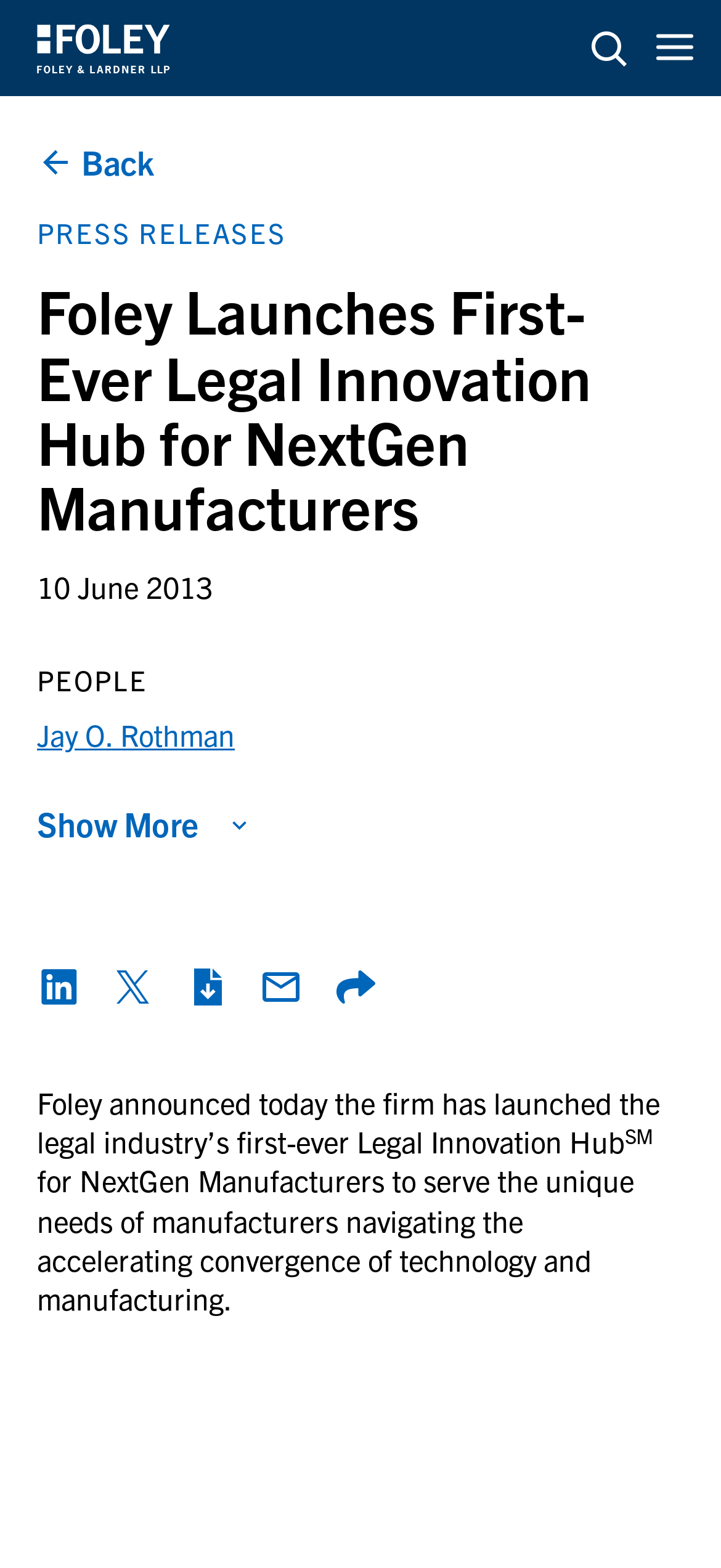What is the purpose of the Legal Innovation Hub?
Based on the image content, provide your answer in one word or a short phrase.

Serve NextGen Manufacturers